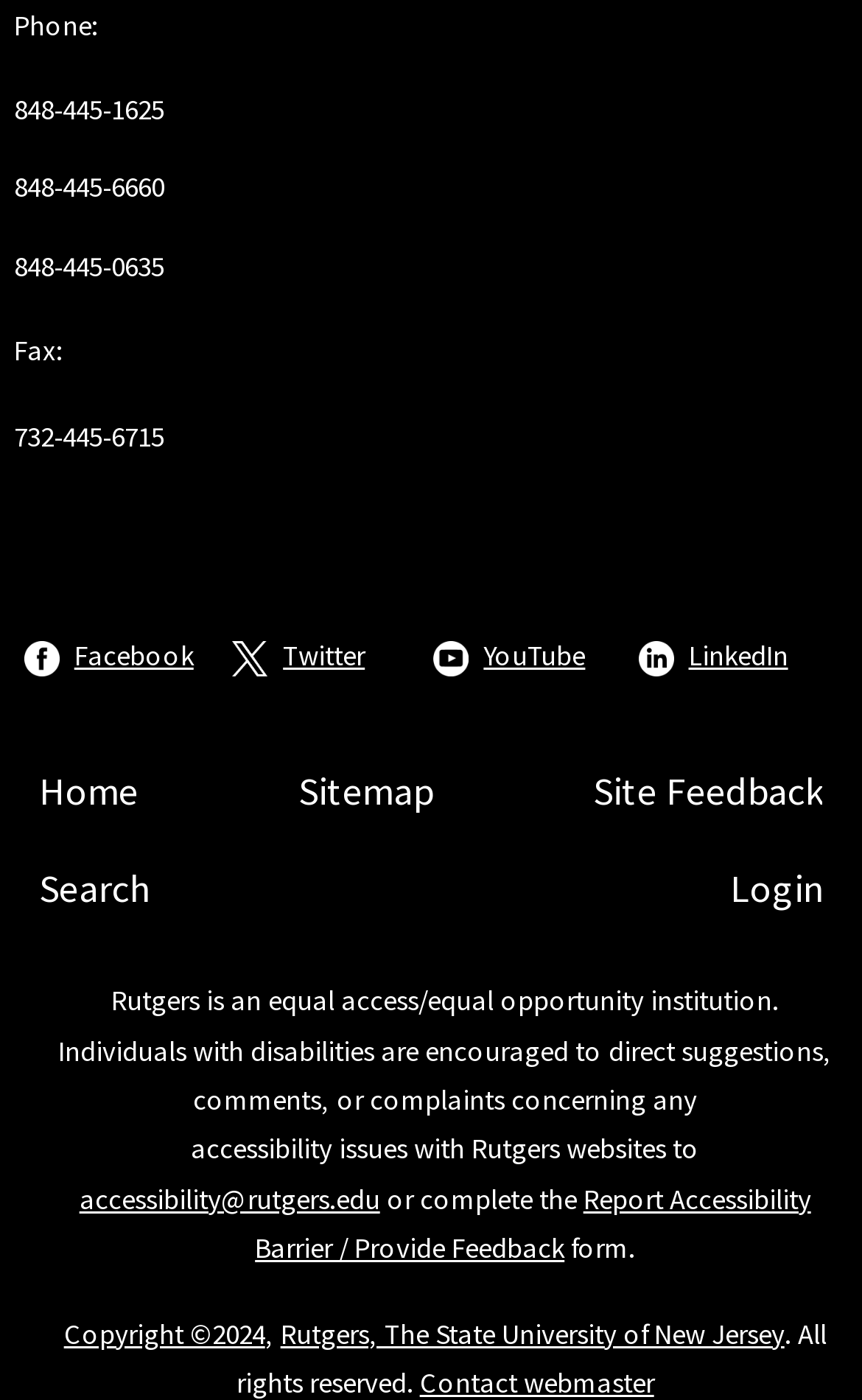Pinpoint the bounding box coordinates of the clickable area needed to execute the instruction: "Search". The coordinates should be specified as four float numbers between 0 and 1, i.e., [left, top, right, bottom].

[0.045, 0.614, 0.173, 0.656]